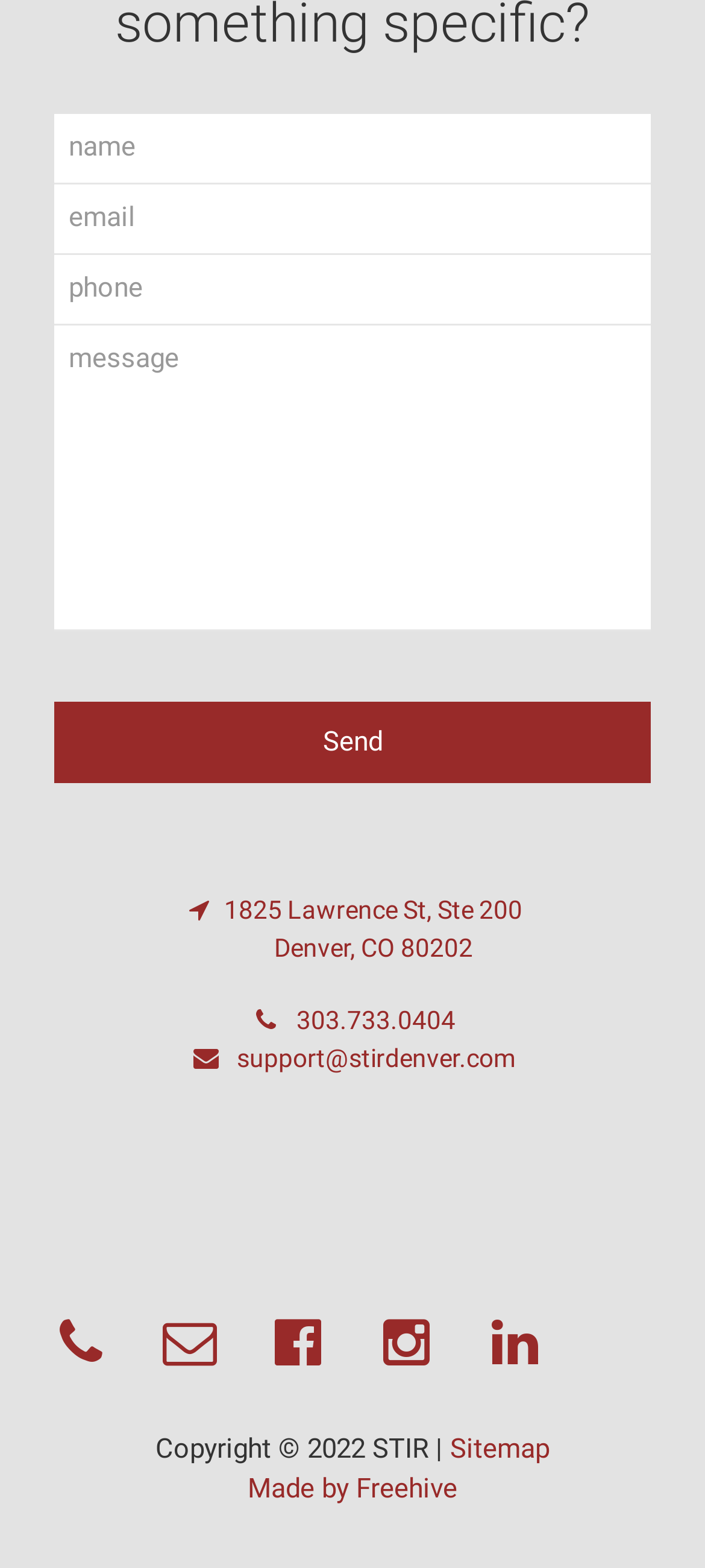Can you give a detailed response to the following question using the information from the image? How many social media links are present at the bottom of the webpage?

The social media links are located at the bottom of the webpage, and they are represented by icons. There are five icons in total, which correspond to different social media platforms.